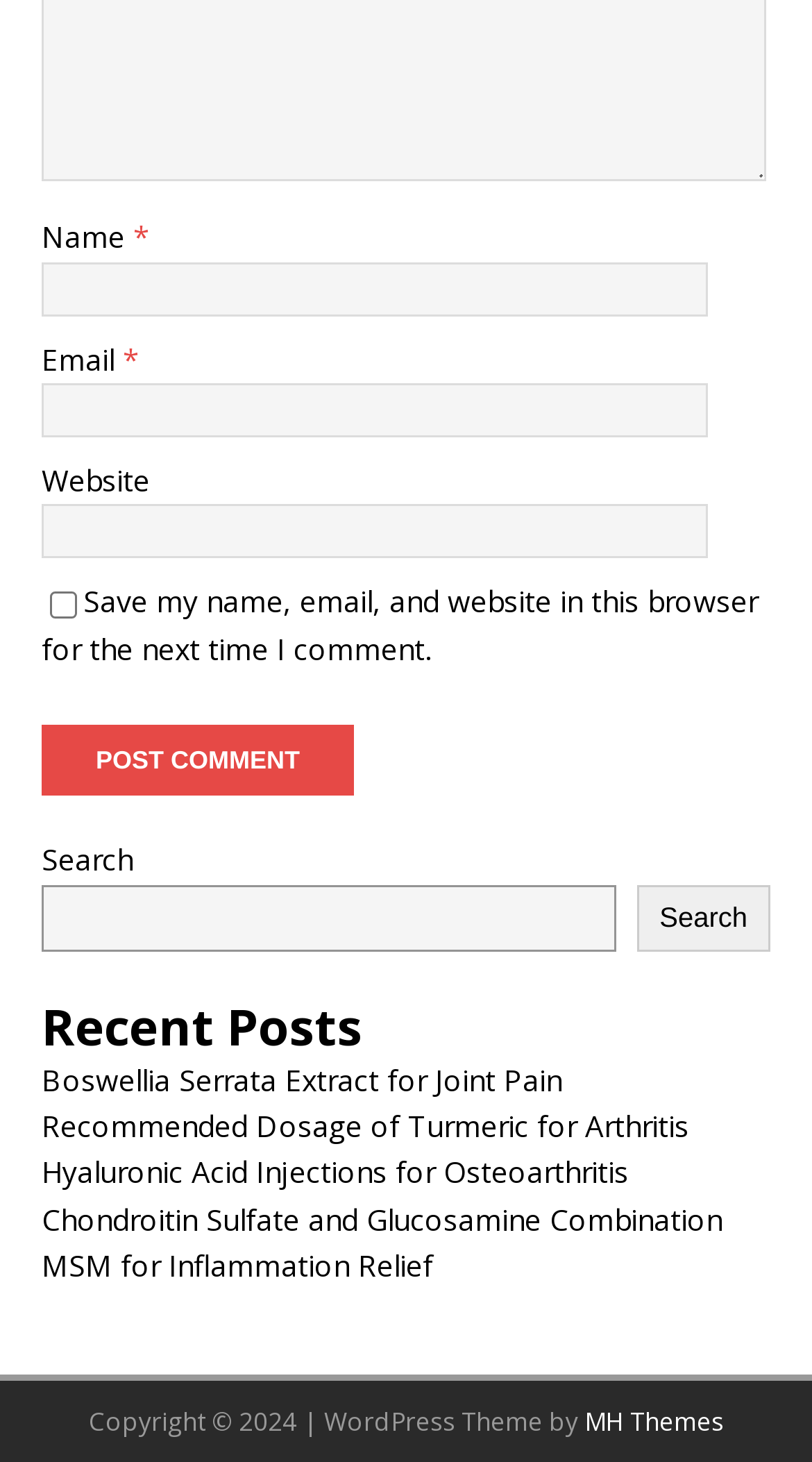Identify the bounding box coordinates for the region of the element that should be clicked to carry out the instruction: "Click post comment". The bounding box coordinates should be four float numbers between 0 and 1, i.e., [left, top, right, bottom].

[0.051, 0.496, 0.436, 0.544]